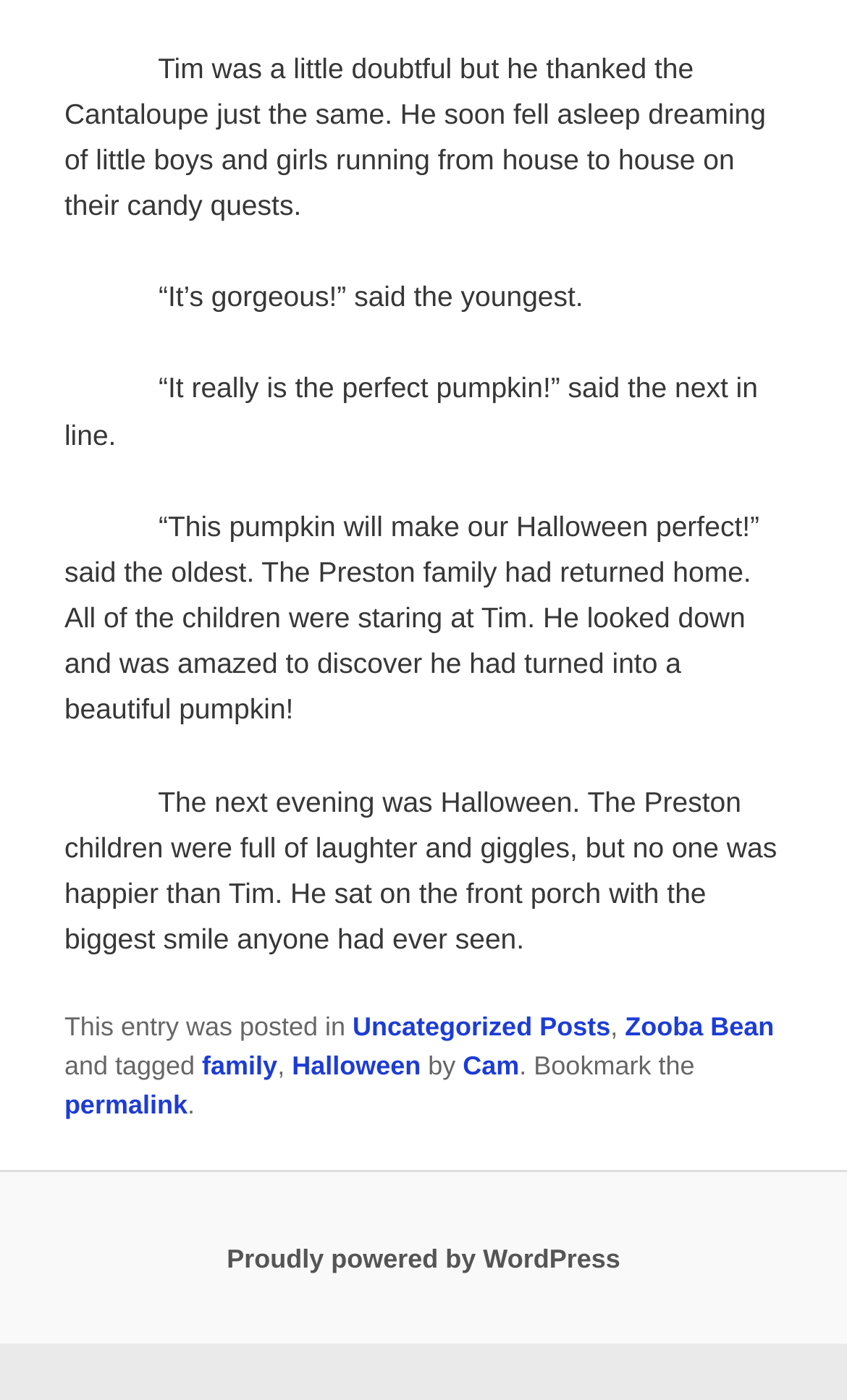What is the occasion described in the story?
Provide a detailed and well-explained answer to the question.

The story mentions the next evening was Halloween, and the Preston children were full of laughter and giggles, which implies that the occasion being described is Halloween.